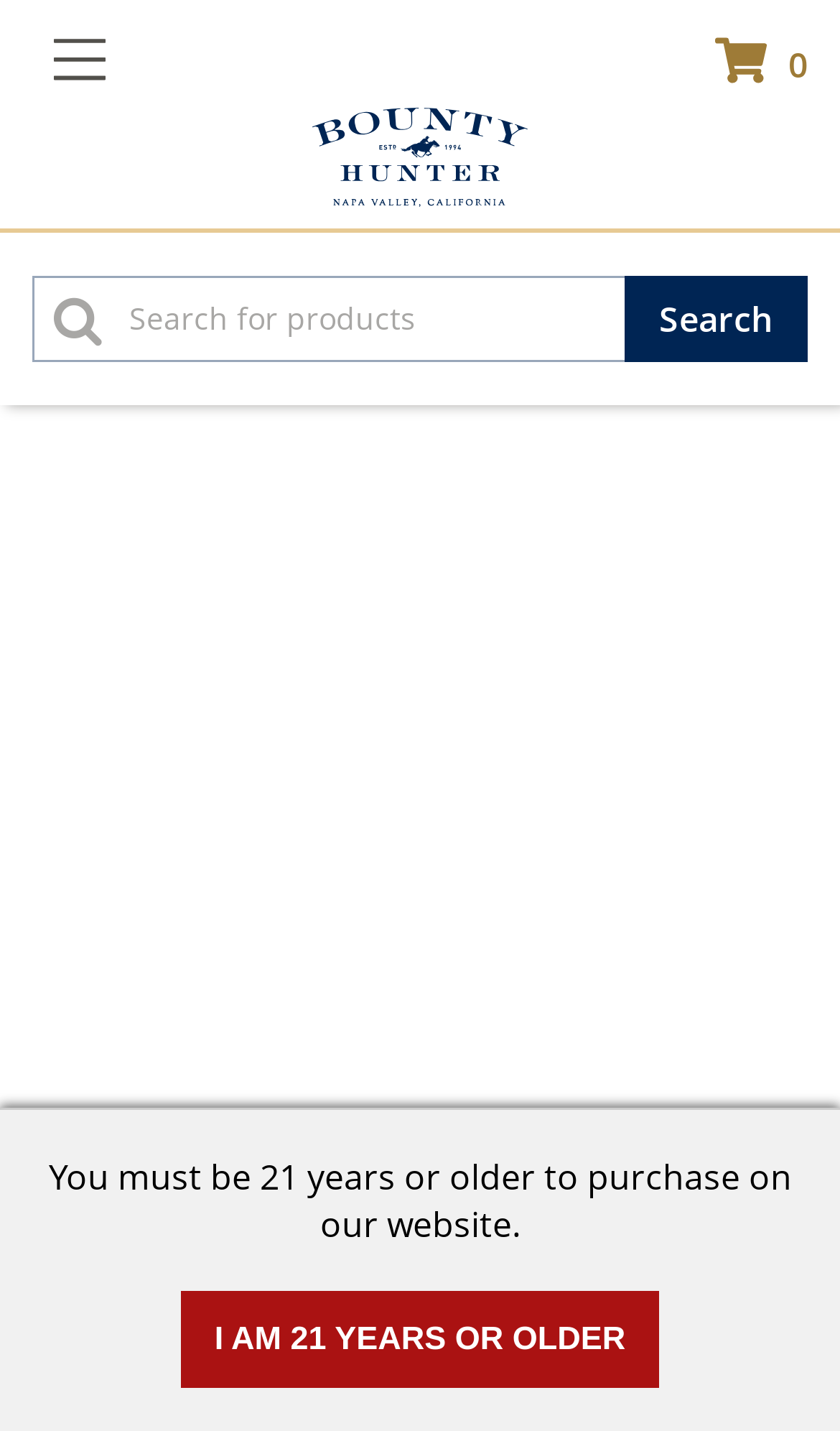What is the minimum age to purchase on this website?
Provide an in-depth and detailed explanation in response to the question.

The alert message at the top of the webpage states 'You must be 21 years or older to purchase on our website.' This indicates that the minimum age to purchase on this website is 21 years.